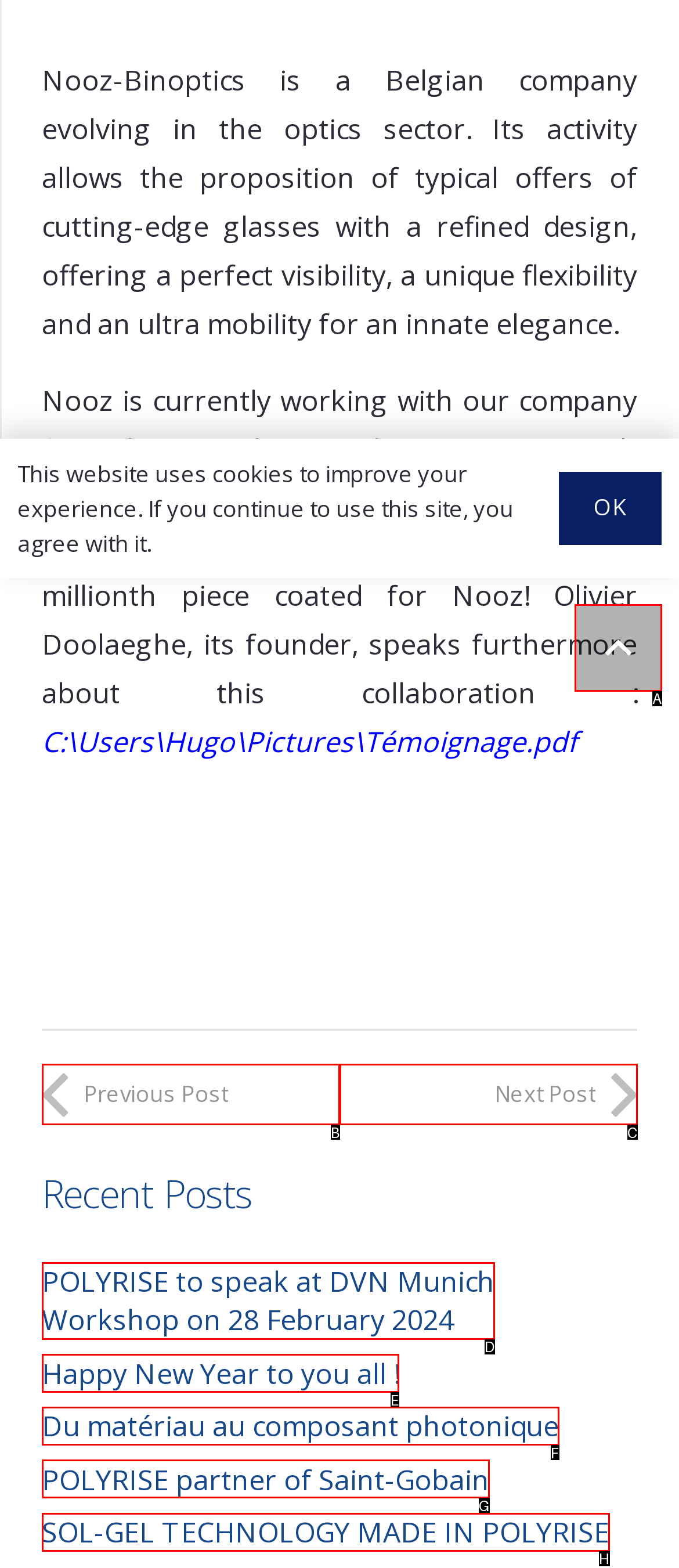Tell me which one HTML element best matches the description: Previous PostWelcome among us!
Answer with the option's letter from the given choices directly.

B